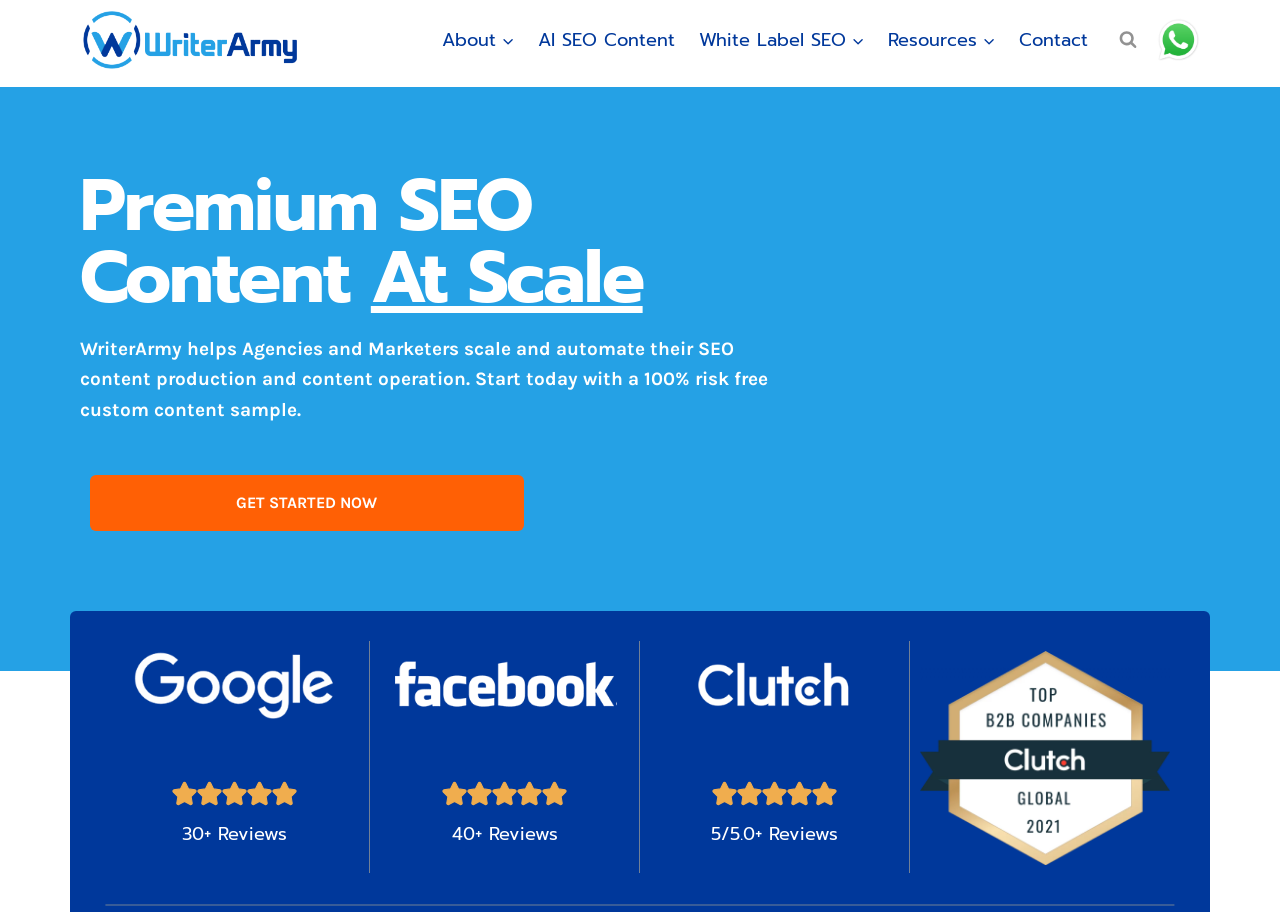Based on the element description: "Search", identify the bounding box coordinates for this UI element. The coordinates must be four float numbers between 0 and 1, listed as [left, top, right, bottom].

[0.867, 0.024, 0.895, 0.064]